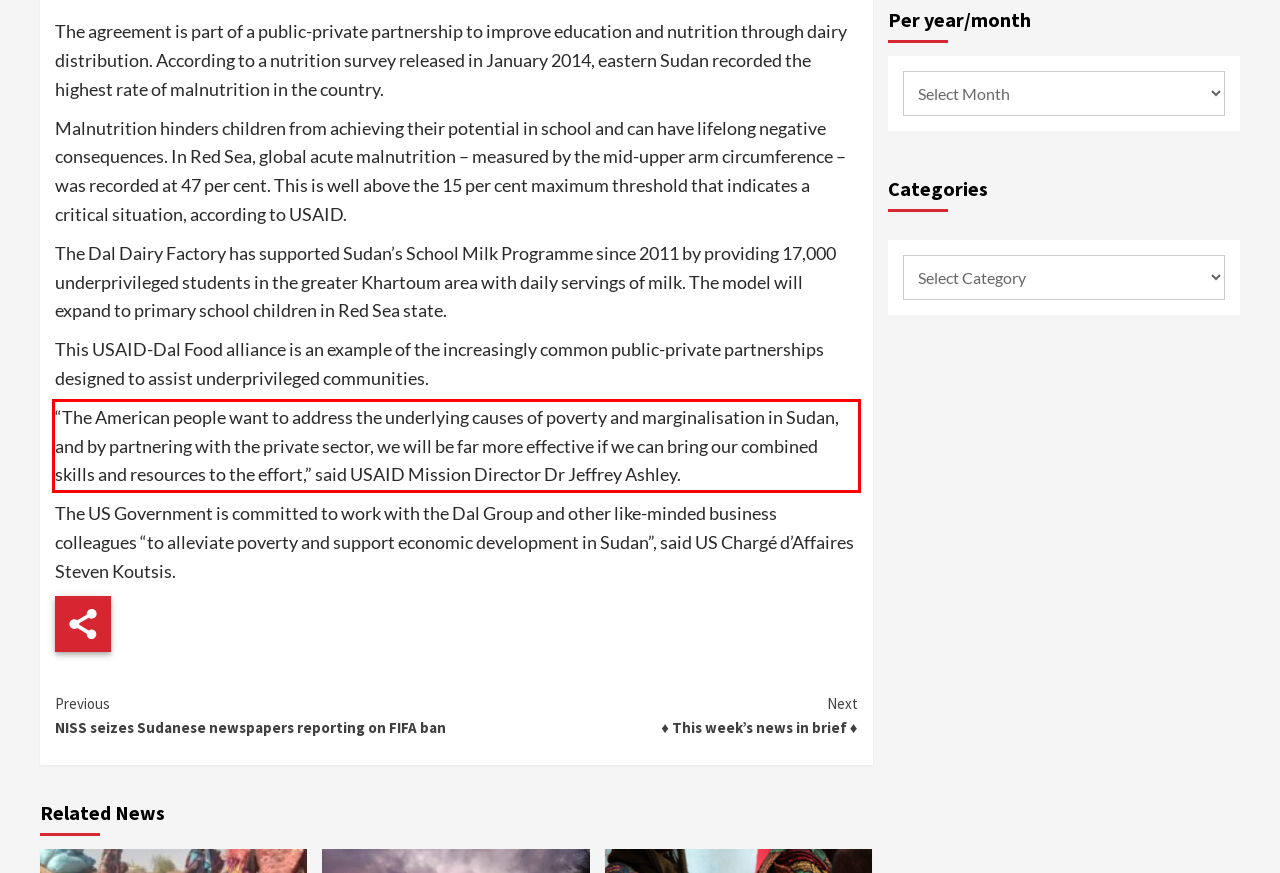You are given a screenshot of a webpage with a UI element highlighted by a red bounding box. Please perform OCR on the text content within this red bounding box.

“The American people want to address the underlying causes of poverty and marginalisation in Sudan, and by partnering with the private sector, we will be far more effective if we can bring our combined skills and resources to the effort,” said USAID Mission Director Dr Jeffrey Ashley.